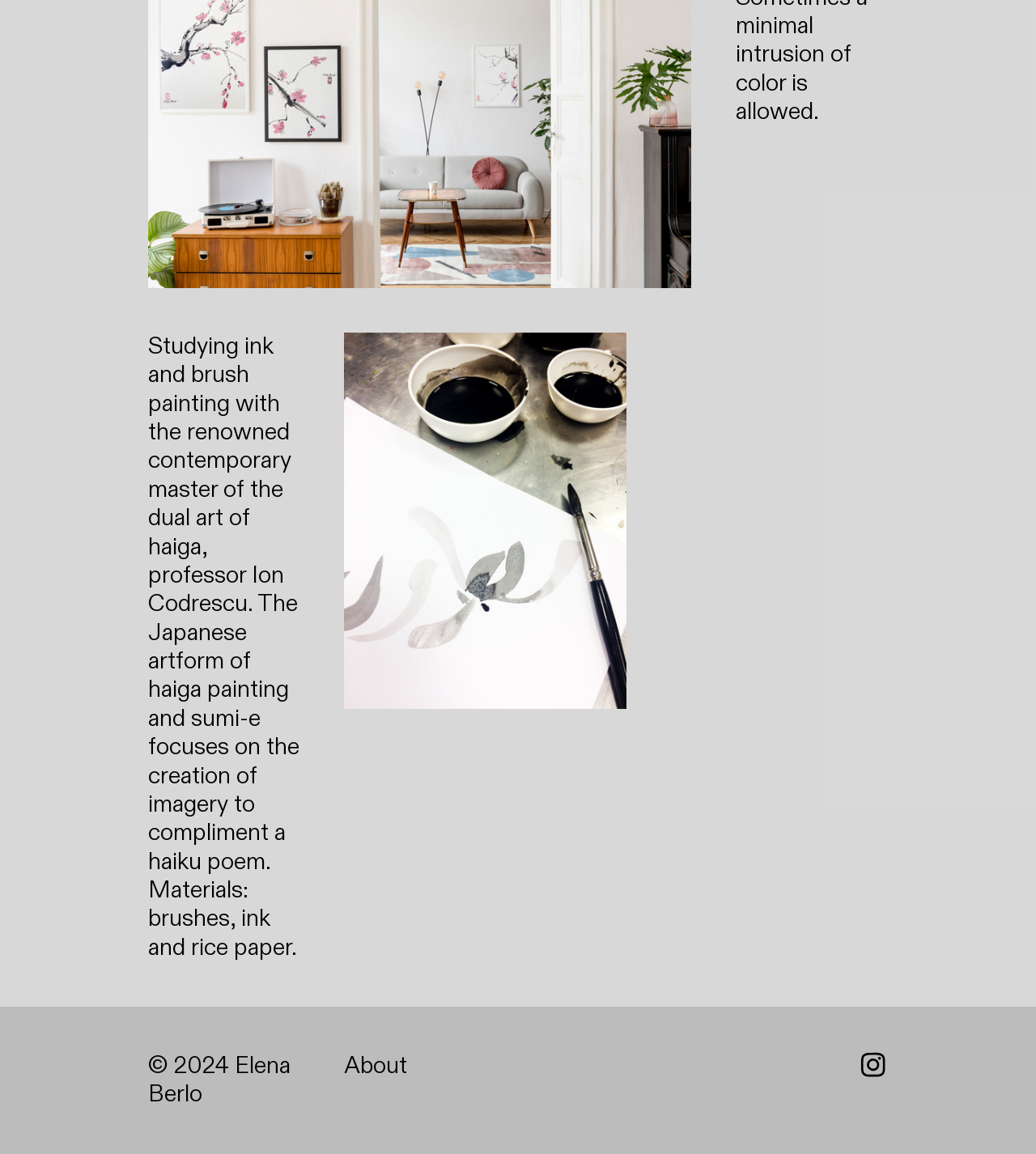Who is the renowned contemporary master of haiga?
Give a one-word or short-phrase answer derived from the screenshot.

Ion Codrescu